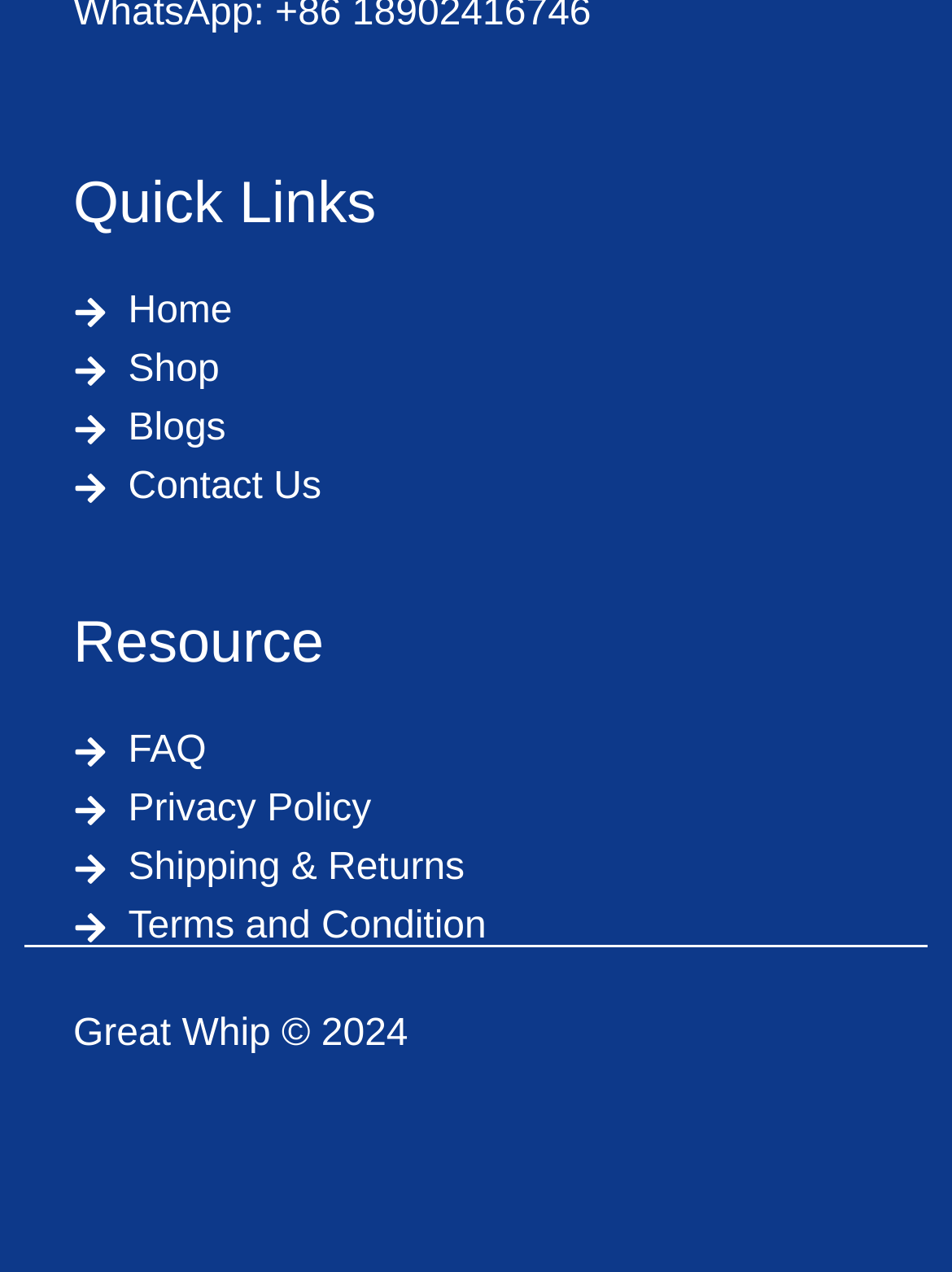Find the bounding box of the UI element described as follows: "Home".

[0.077, 0.223, 0.923, 0.269]